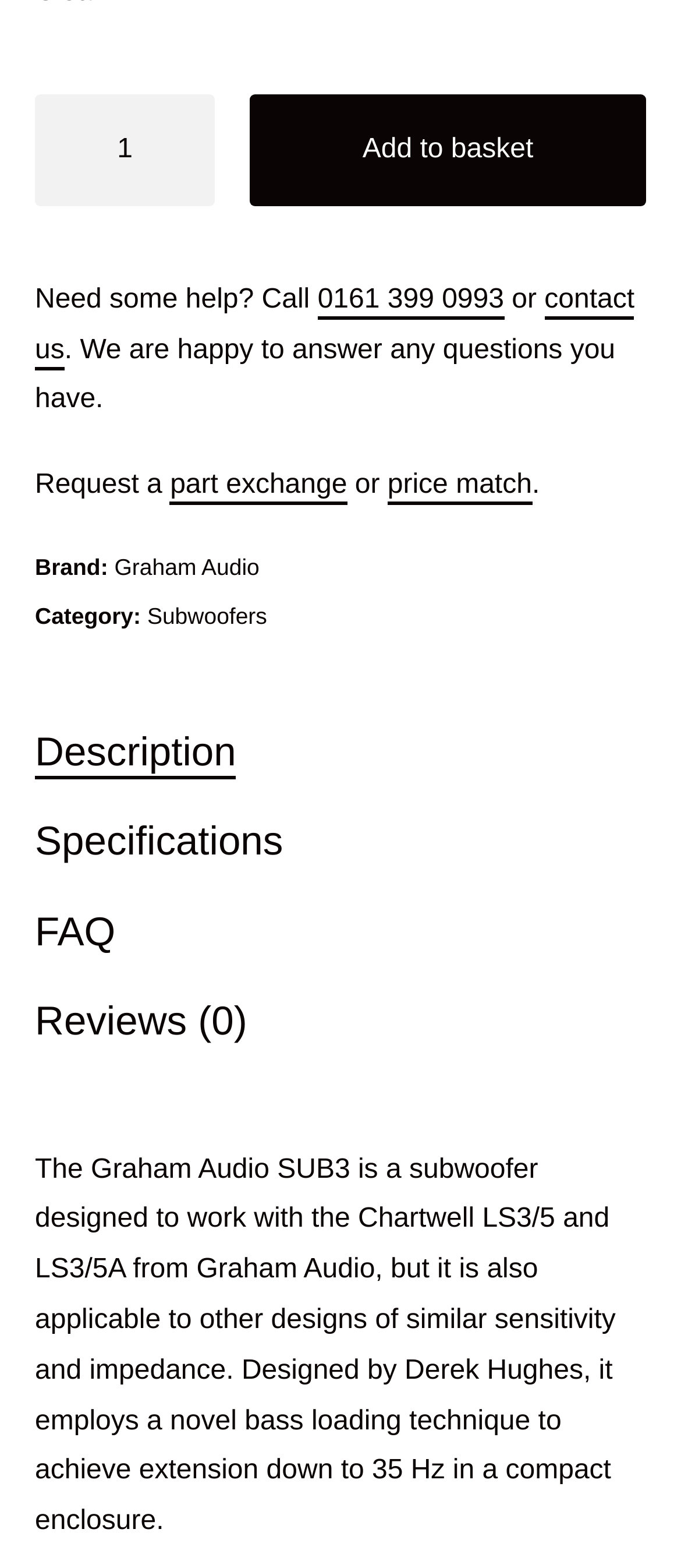Specify the bounding box coordinates of the area to click in order to follow the given instruction: "Add to basket."

[0.367, 0.06, 0.949, 0.131]